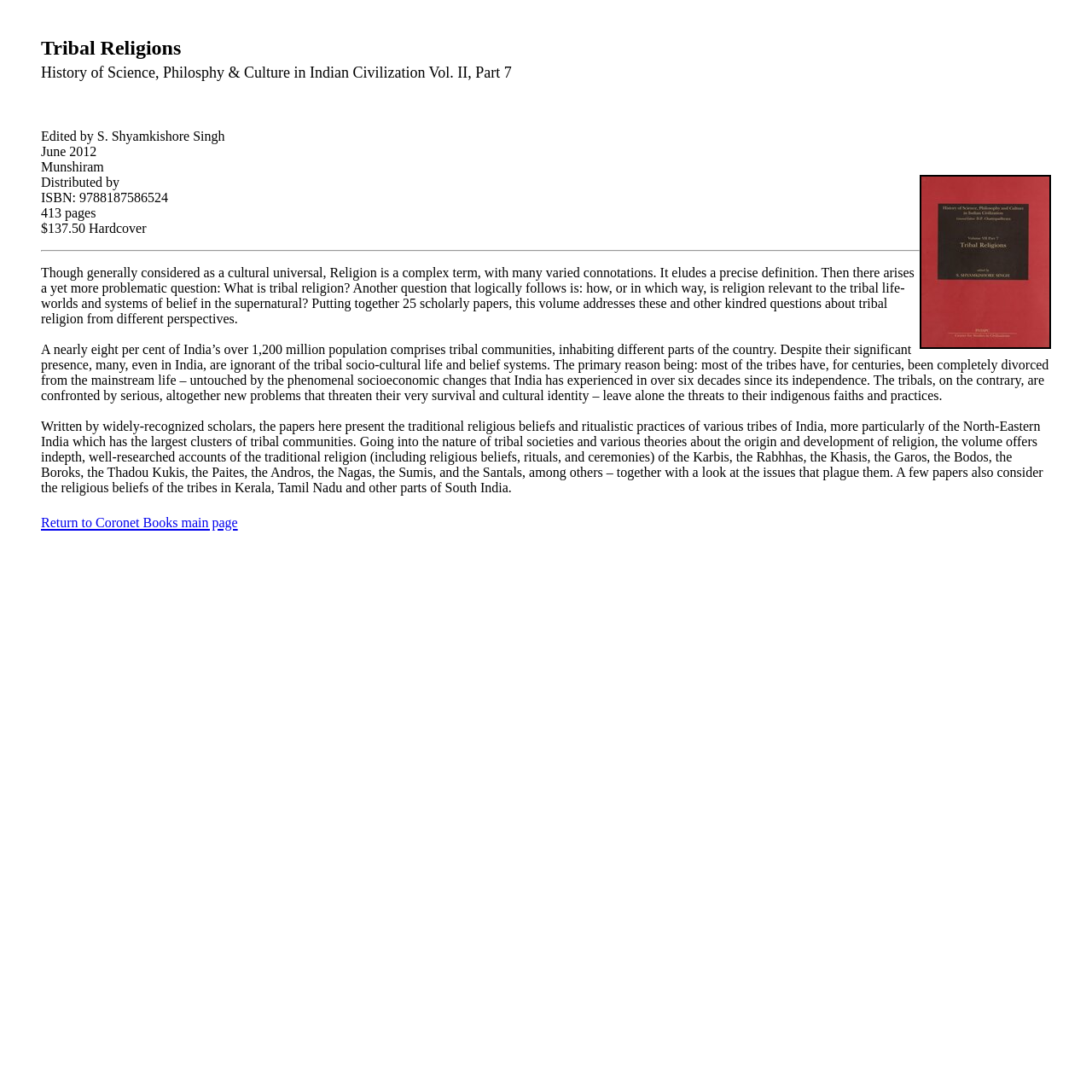What is the price of the book?
Please provide a single word or phrase based on the screenshot.

$137.50 Hardcover